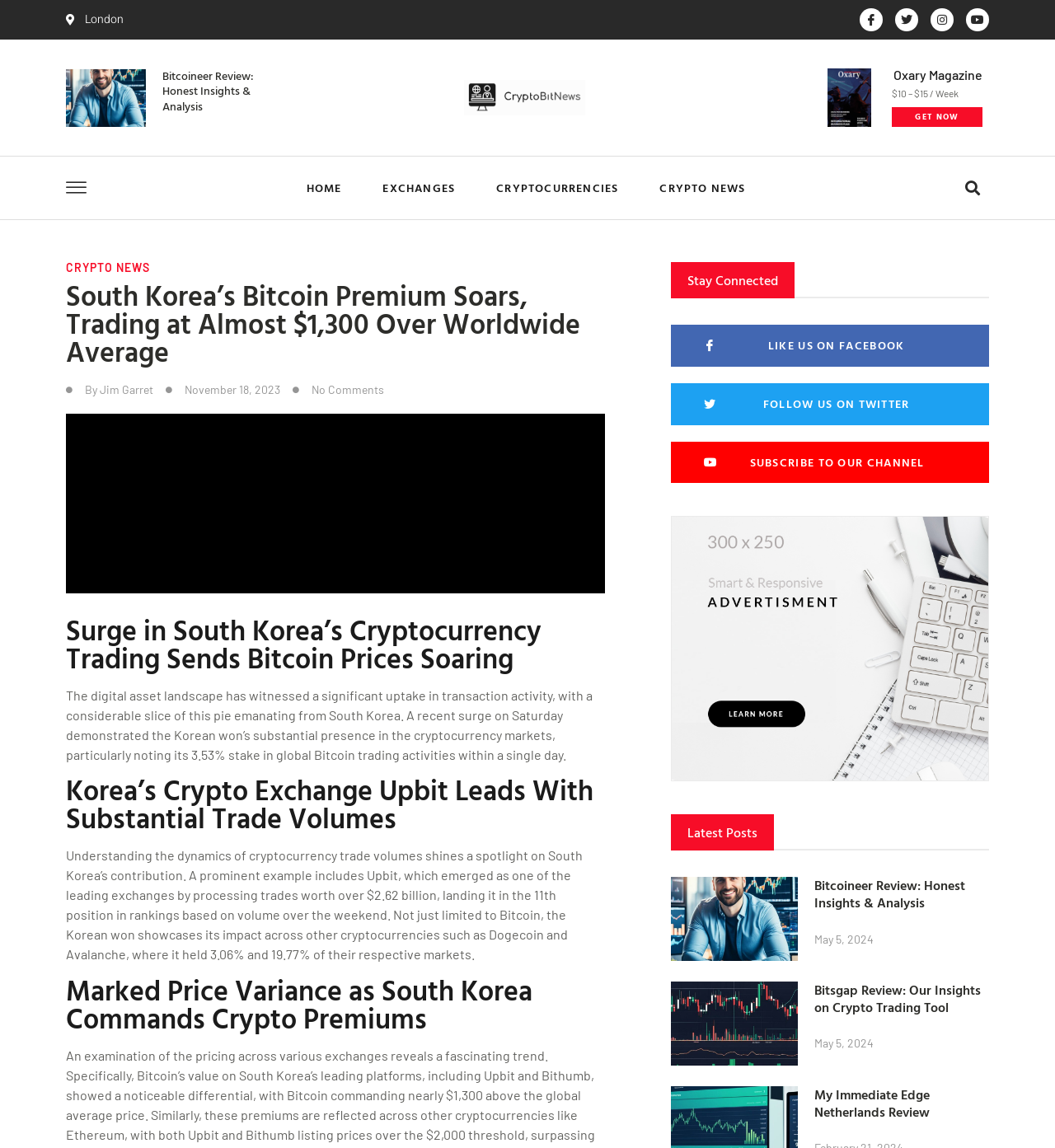Determine the bounding box coordinates for the UI element with the following description: "Crypto News". The coordinates should be four float numbers between 0 and 1, represented as [left, top, right, bottom].

[0.625, 0.153, 0.707, 0.174]